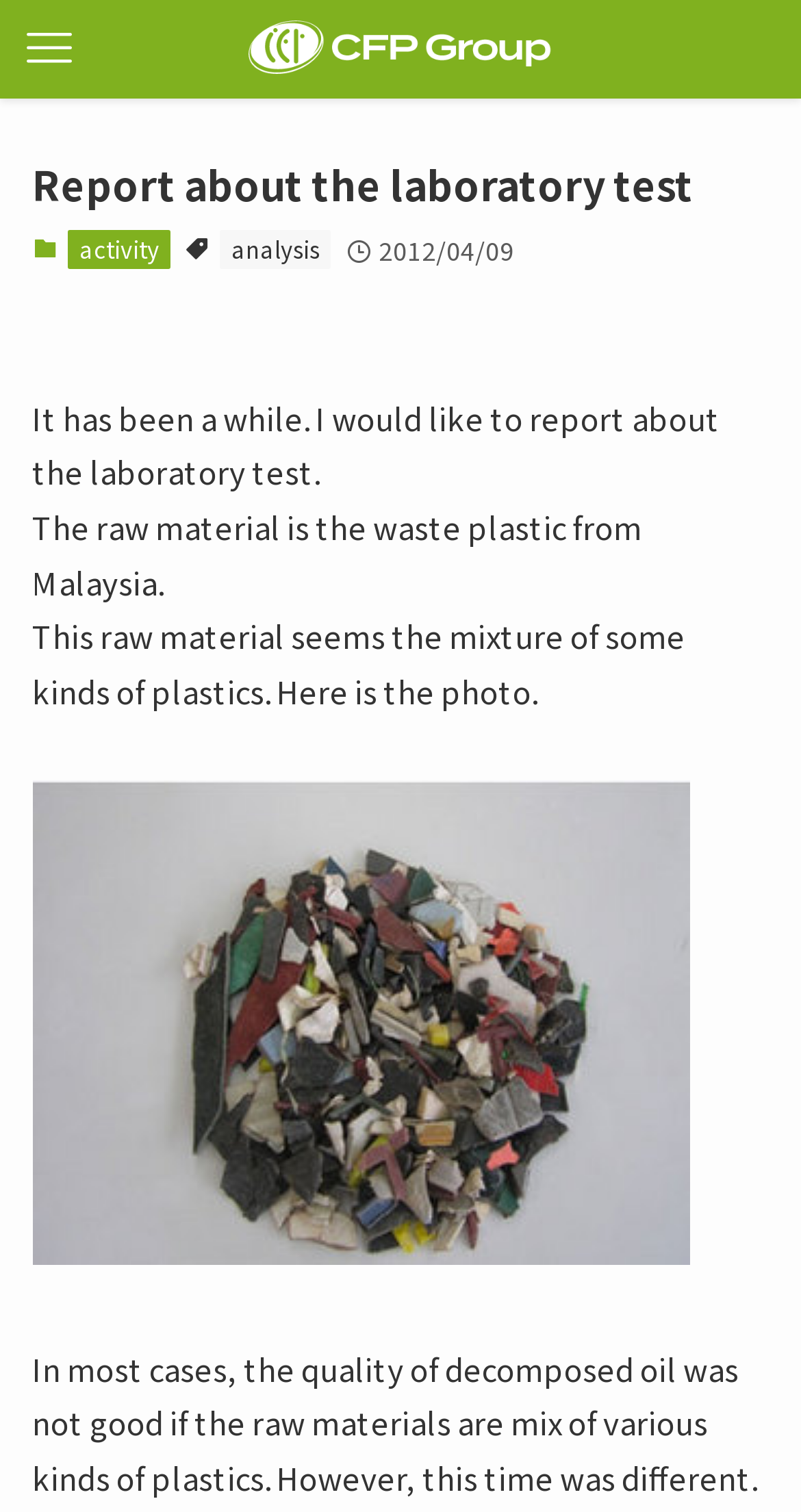Carefully examine the image and provide an in-depth answer to the question: What is shown in the image?

The webpage contains an image with a description 'This raw material seems the mixture of some kinds of plastics.' which suggests that the image is showing a mixture of plastics.